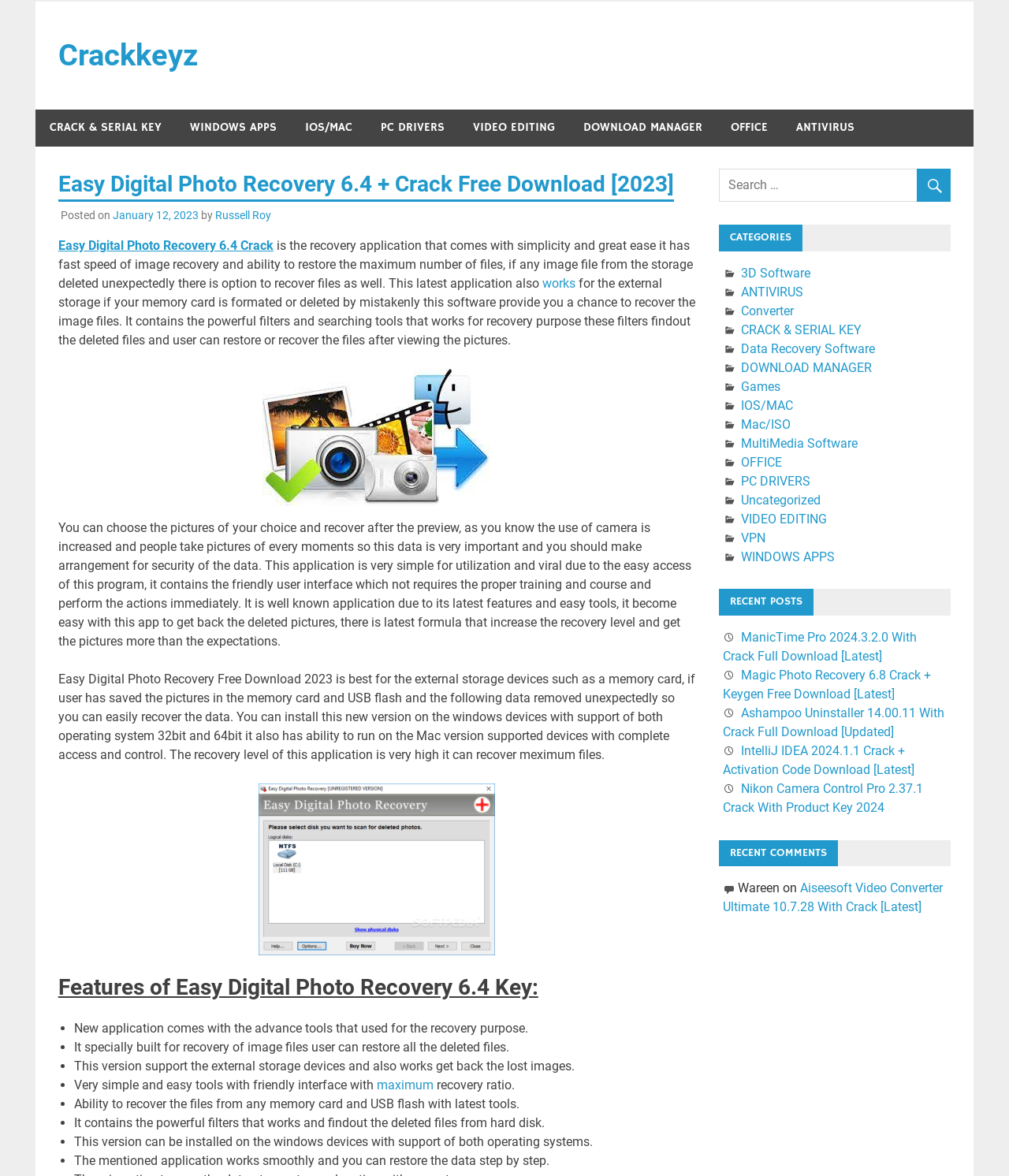What is the name of the software being described? Look at the image and give a one-word or short phrase answer.

Easy Digital Photo Recovery 6.4